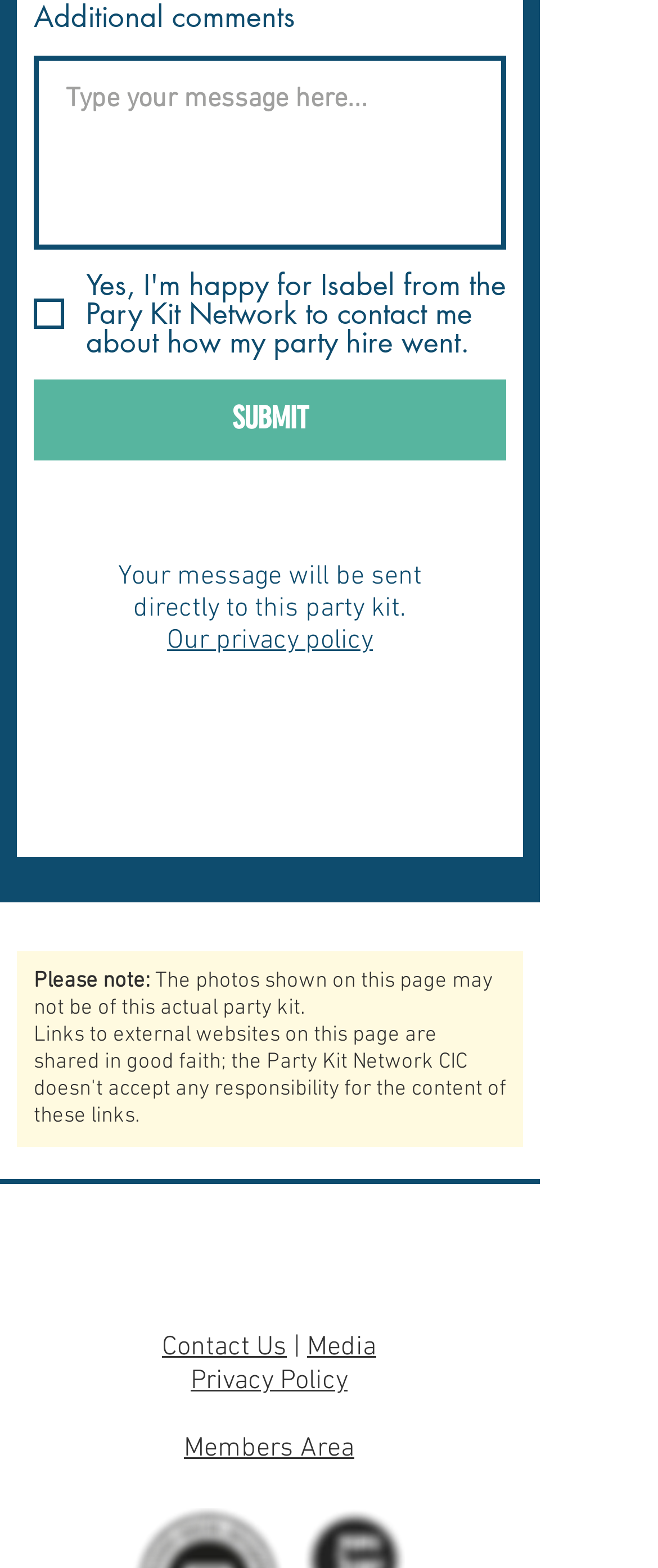Please answer the following question using a single word or phrase: 
What is the purpose of the checkbox?

To allow contact